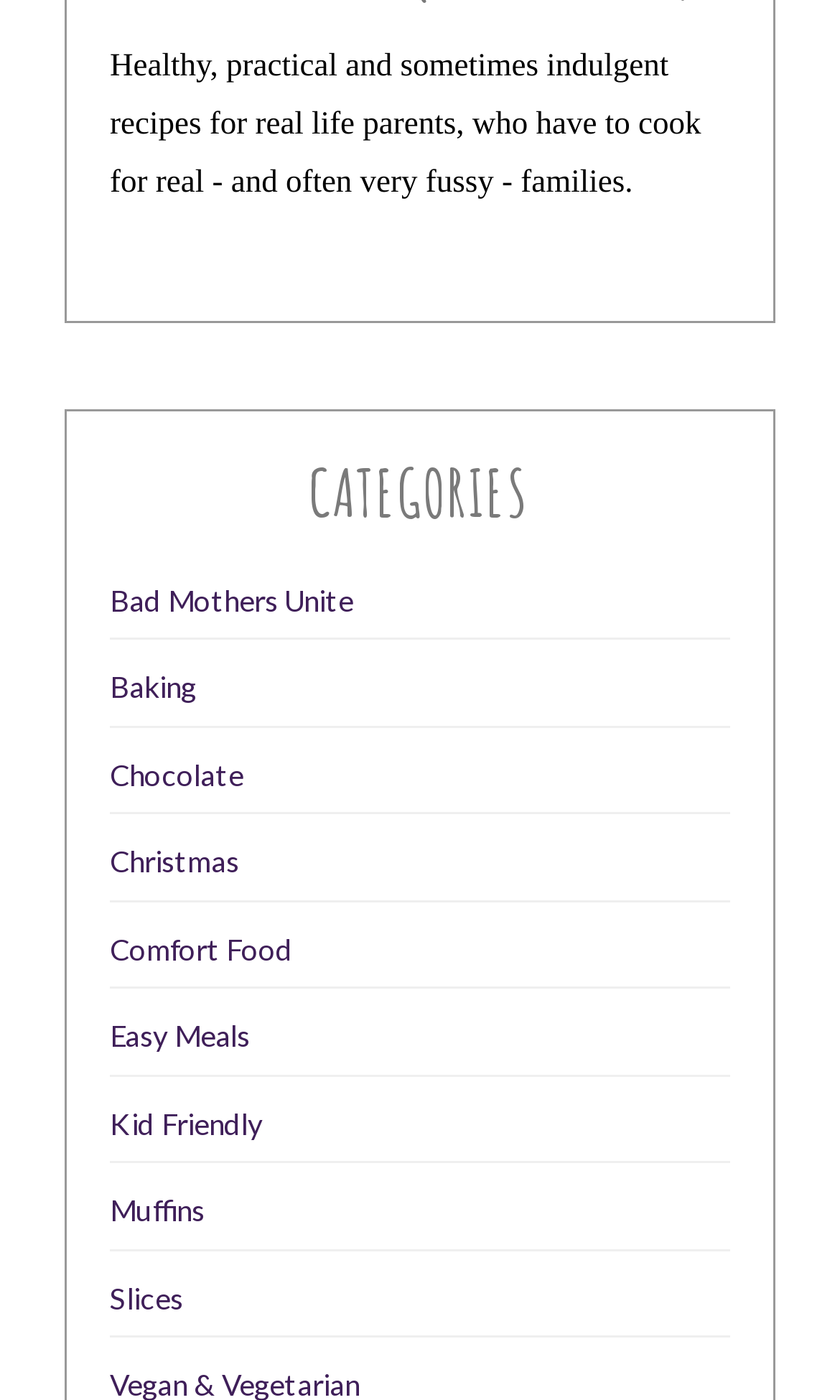What type of food is associated with the category 'Comfort Food'?
Please craft a detailed and exhaustive response to the question.

The category 'Comfort Food' is likely associated with hearty dishes, as comfort food is typically characterized by warm, comforting, and indulgent meals that provide a sense of comfort and relaxation.